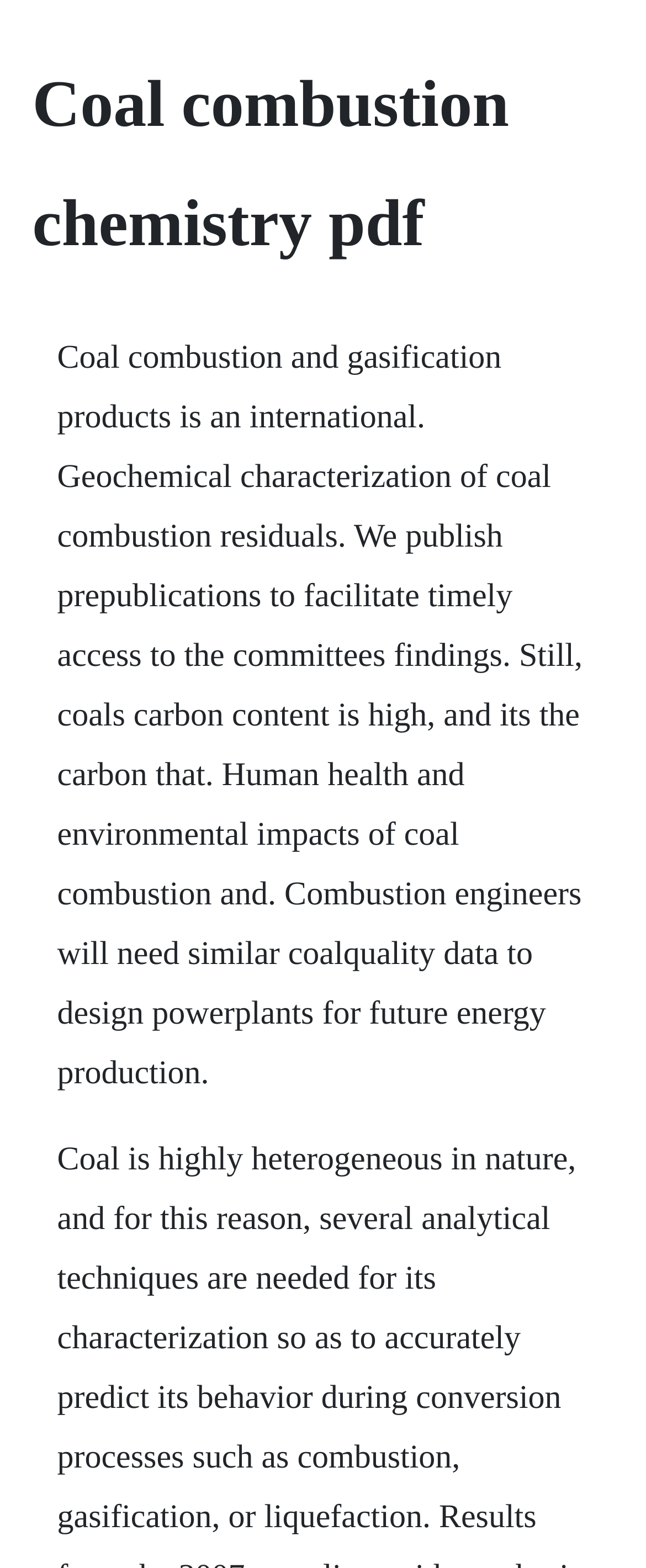Generate the text content of the main headline of the webpage.

Coal combustion chemistry pdf